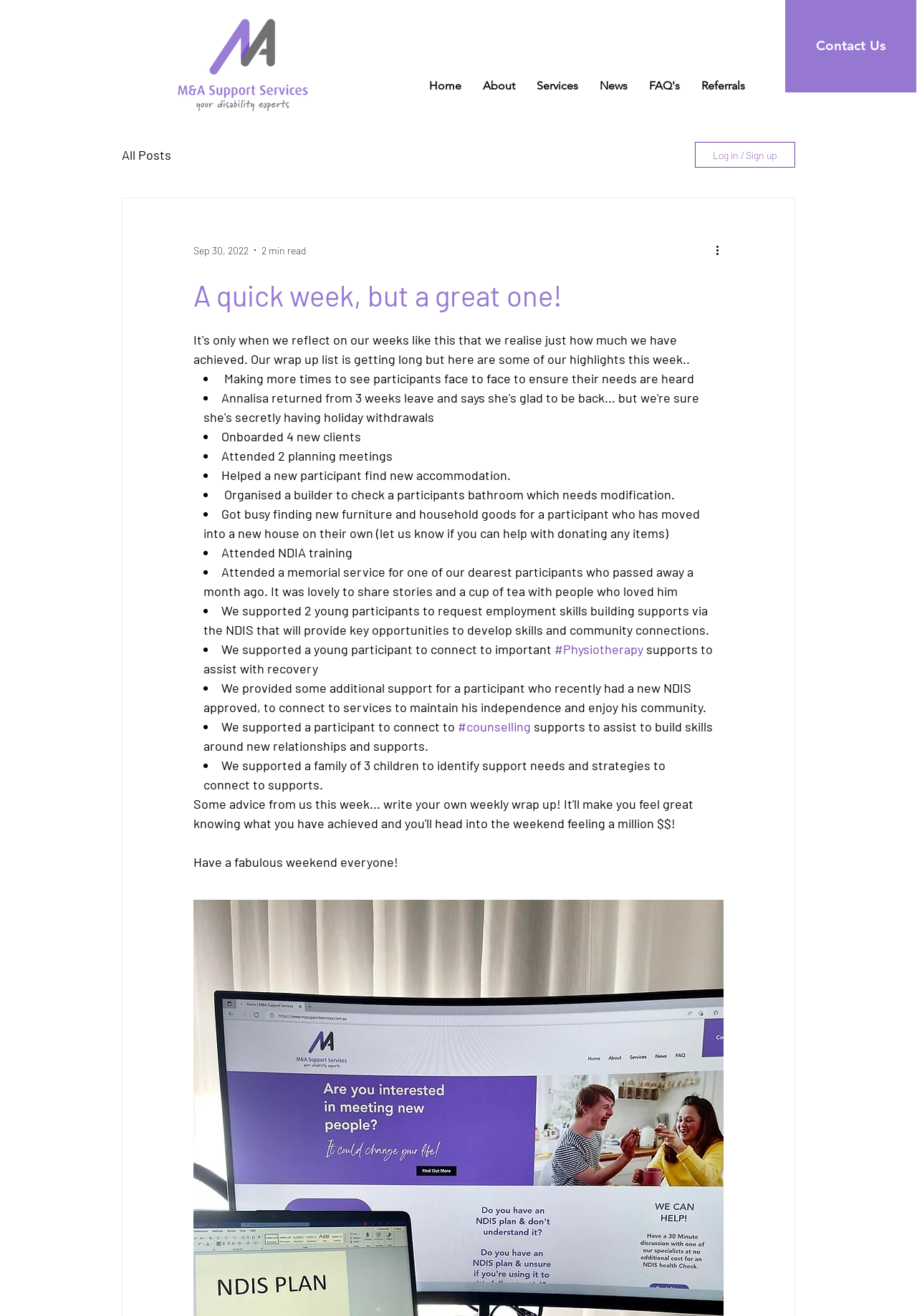Provide the bounding box coordinates of the HTML element described as: "Log in / Sign up". The bounding box coordinates should be four float numbers between 0 and 1, i.e., [left, top, right, bottom].

[0.758, 0.108, 0.867, 0.127]